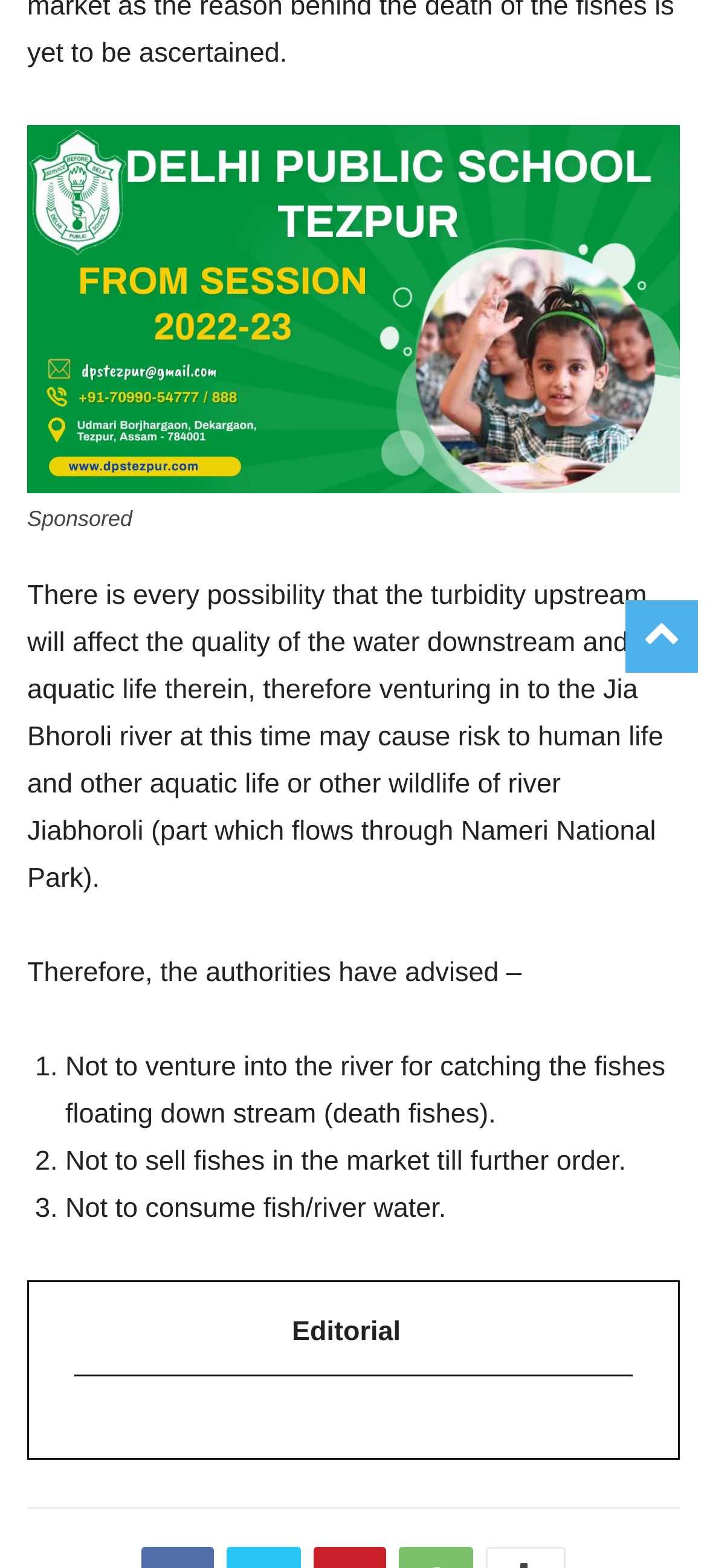How many links are in the footer section?
Using the visual information, reply with a single word or short phrase.

7